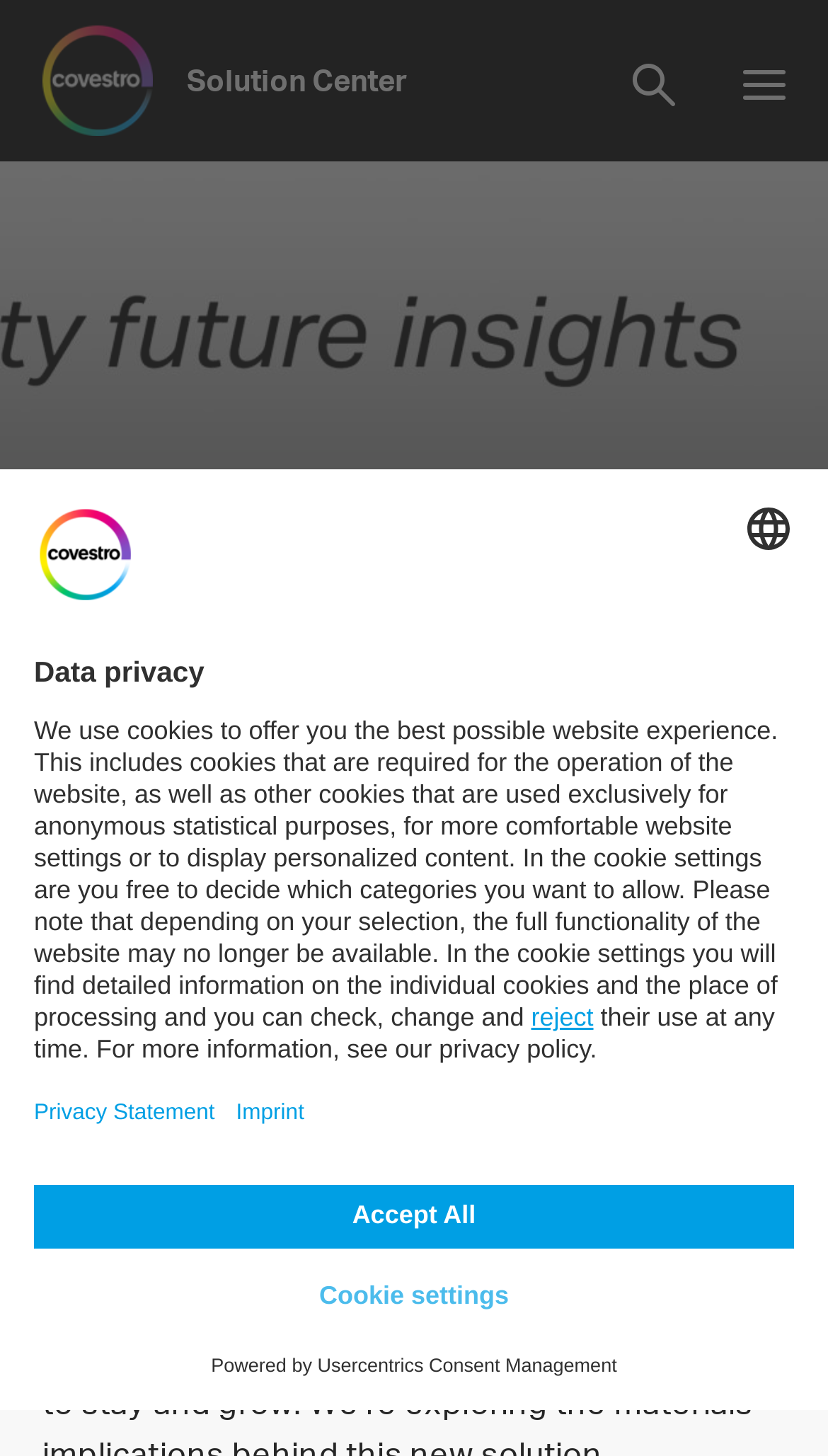Extract the bounding box coordinates of the UI element described: "placeholder="Search on this Website"". Provide the coordinates in the format [left, top, right, bottom] with values ranging from 0 to 1.

[0.051, 0.055, 0.856, 0.09]